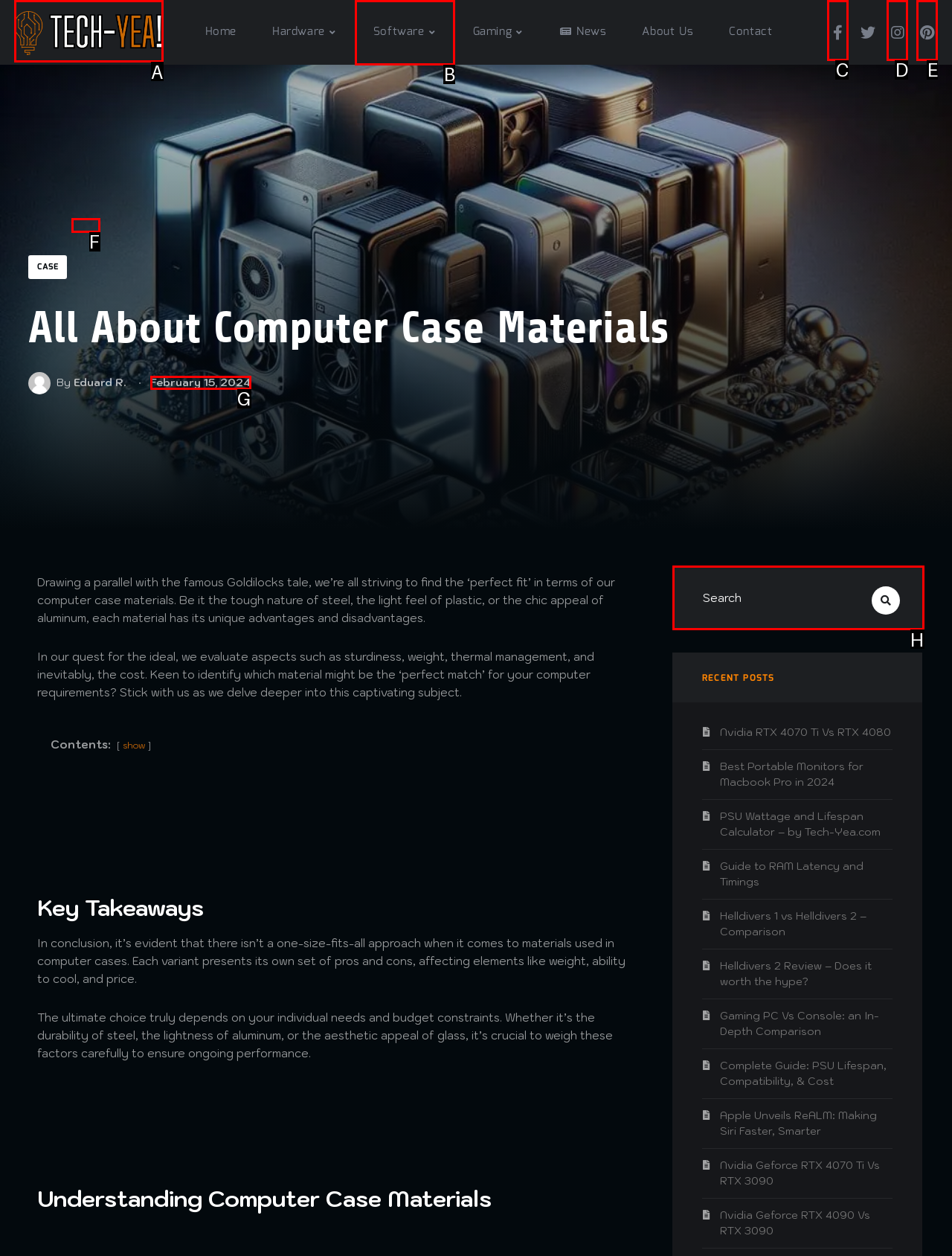Using the description: title="Instagram", find the HTML element that matches it. Answer with the letter of the chosen option.

D